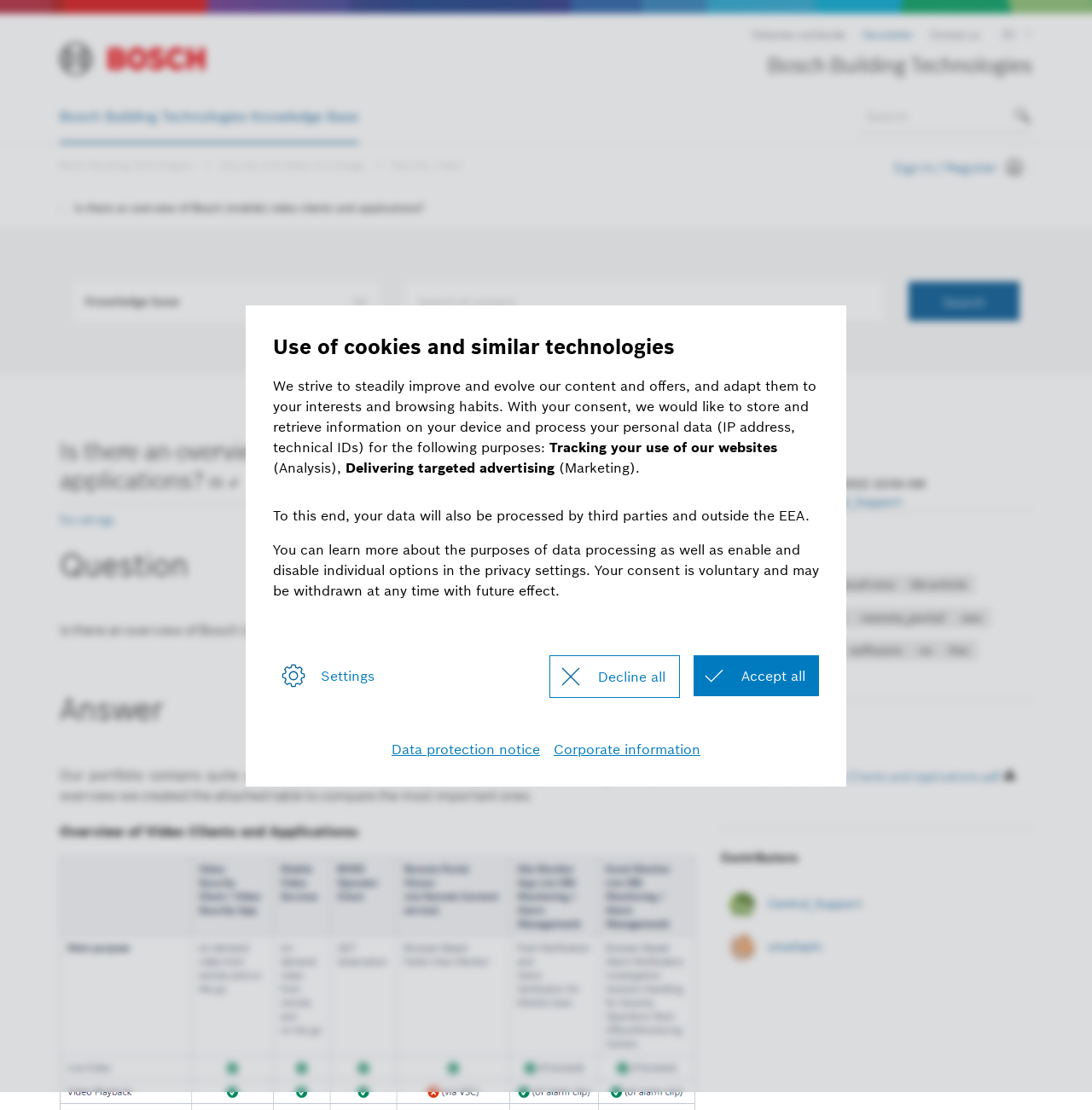Pinpoint the bounding box coordinates of the clickable element to carry out the following instruction: "Sign in or register."

[0.81, 0.141, 0.945, 0.16]